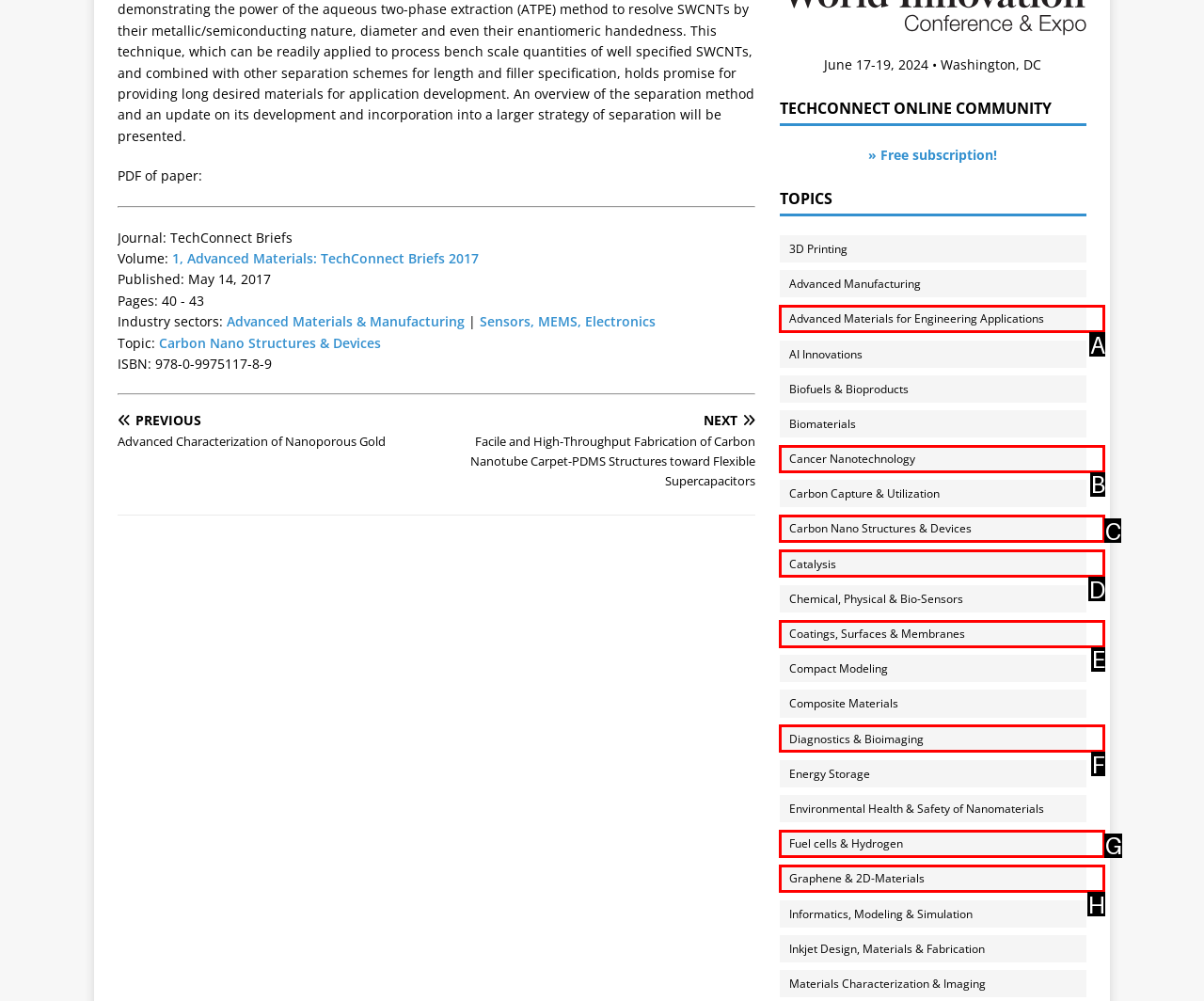Determine which UI element matches this description: Cancer Nanotechnology
Reply with the appropriate option's letter.

B